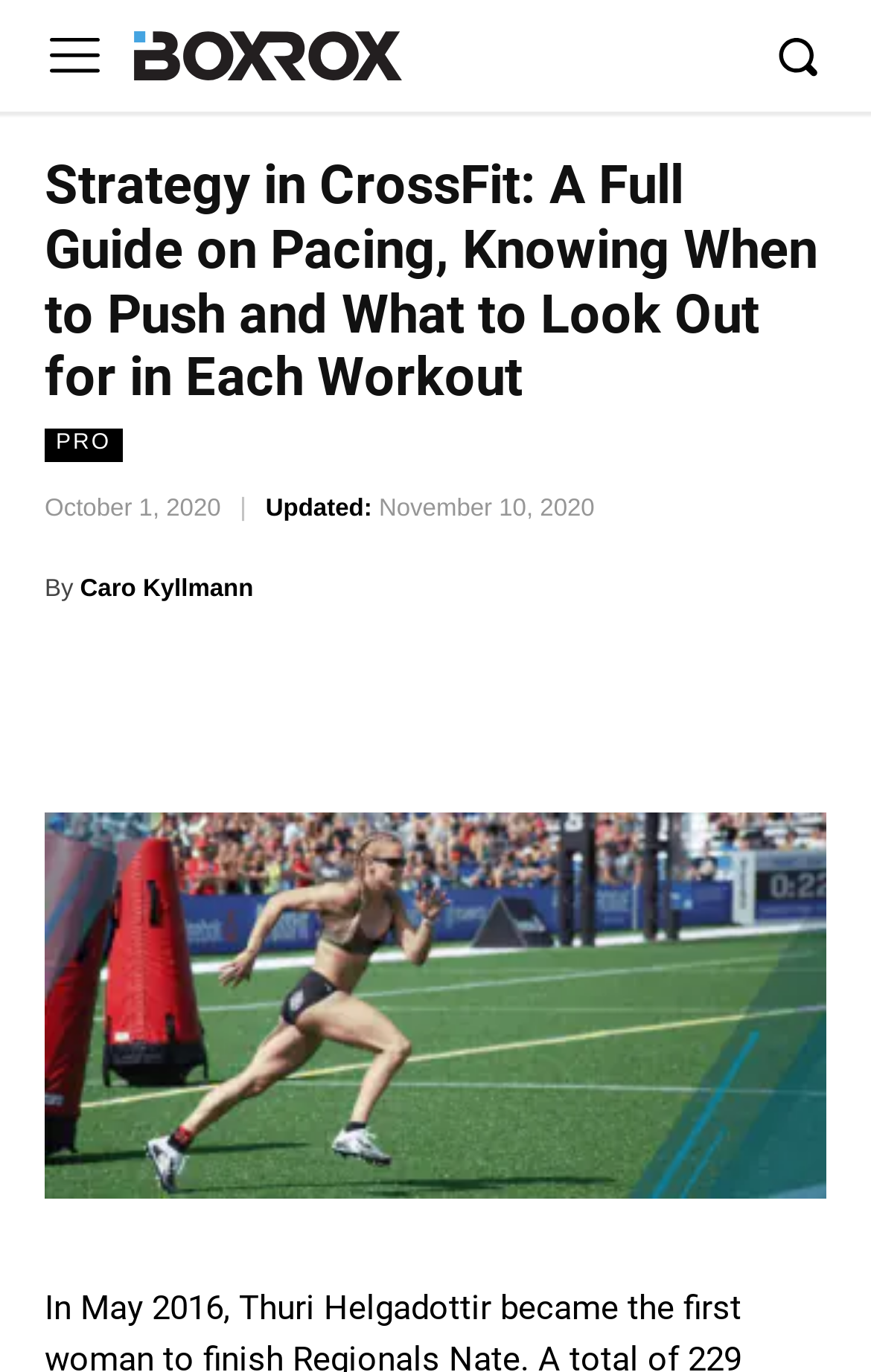Create an elaborate caption for the webpage.

The webpage is about a guide to strategy in CrossFit, focusing on pacing, knowing when to push, and what to look out for in each workout. At the top of the page, there is a large image taking up most of the width, with a smaller image on the left side. Below these images, there is a link to "BOXROX - Competitive Fitness Magazine" with an accompanying image. 

The main title of the article, "Strategy in CrossFit: A Full Guide on Pacing, Knowing When to Push and What to Look Out for in Each Workout", is prominently displayed in a large font. To the right of the title, there is a link to "PRO" and a timestamp indicating the article was published on October 1, 2020, and updated on November 10, 2020.

Below the title, there is a byline indicating the article was written by Caro Kyllmann, with links to her social media profiles on Facebook, Twitter, and Pinterest. The main content of the article is accompanied by a large image related to "strategy in crossfit", which takes up most of the page's width.